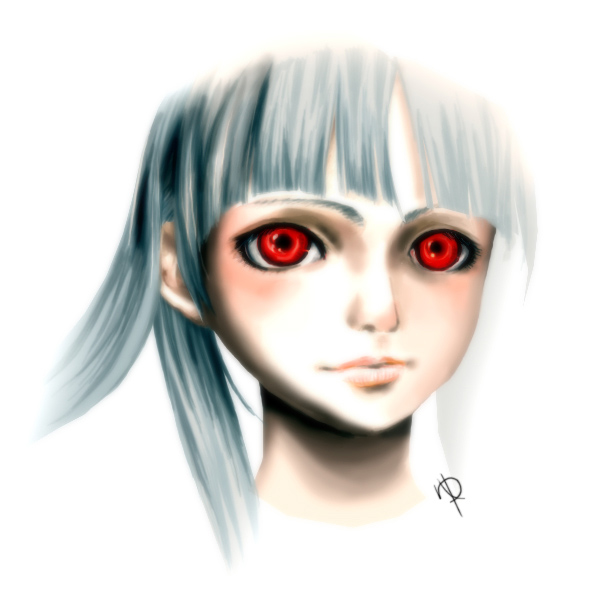Provide an in-depth description of the image you see.

This captivating digital artwork features a character with striking red eyes and pale skin, exuding an otherworldly presence. The character's long, unkempt hair is a soft shade of blue, accentuated by a gentle play of light that gives the image a dreamlike quality. The subtle shading and highlights enhance the contours of the face, drawing attention to the expressive eyes that seem to pierce through the viewer. The minimalist background ensures that the focus remains on the character, creating an atmosphere of intrigue and intensity, characteristic of fantastical narratives. This image resonates with themes often found in anime and video game art, inviting viewers to explore the story behind this enigmatic figure.